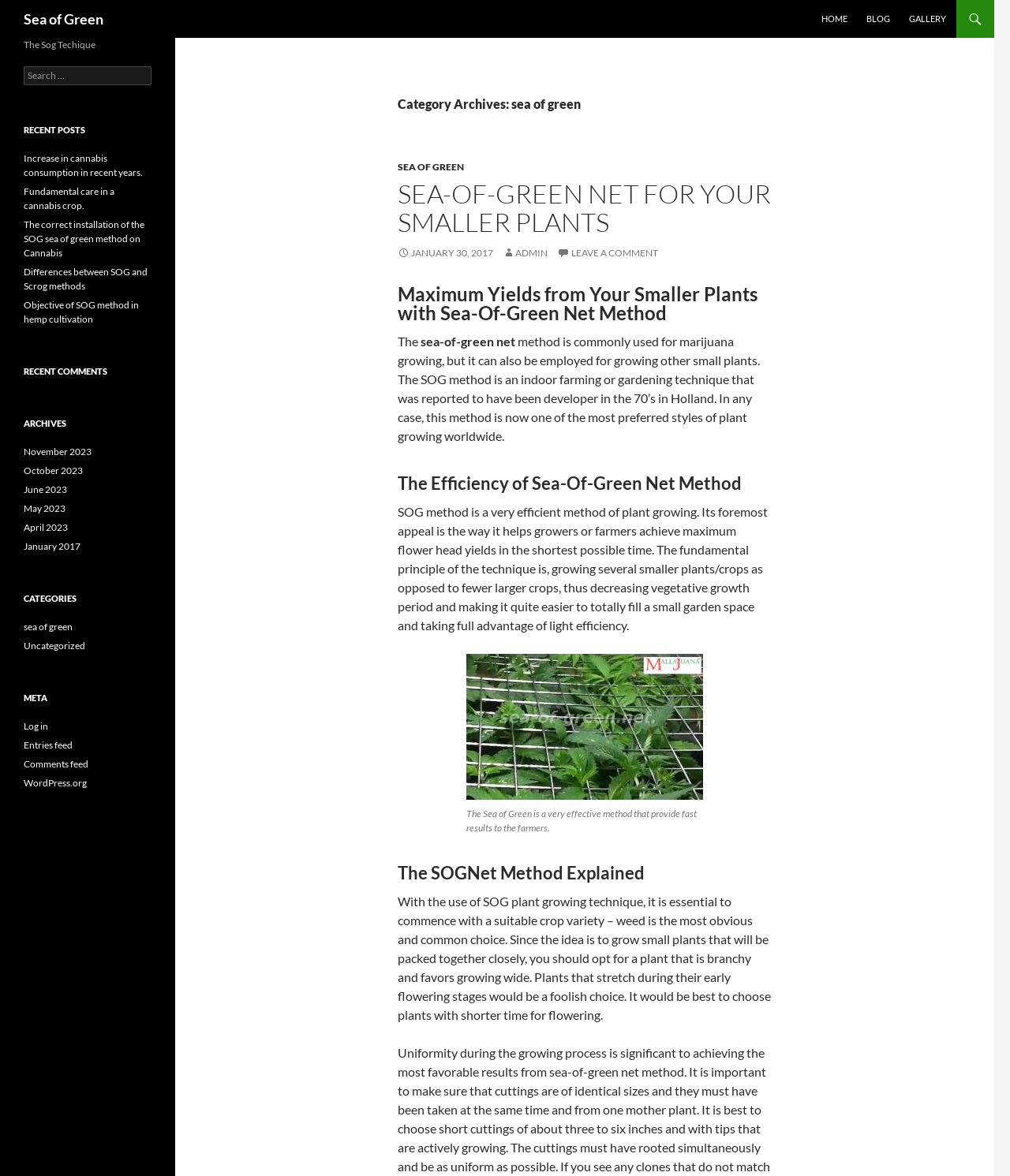Can you specify the bounding box coordinates of the area that needs to be clicked to fulfill the following instruction: "Log in to the website"?

[0.023, 0.612, 0.048, 0.622]